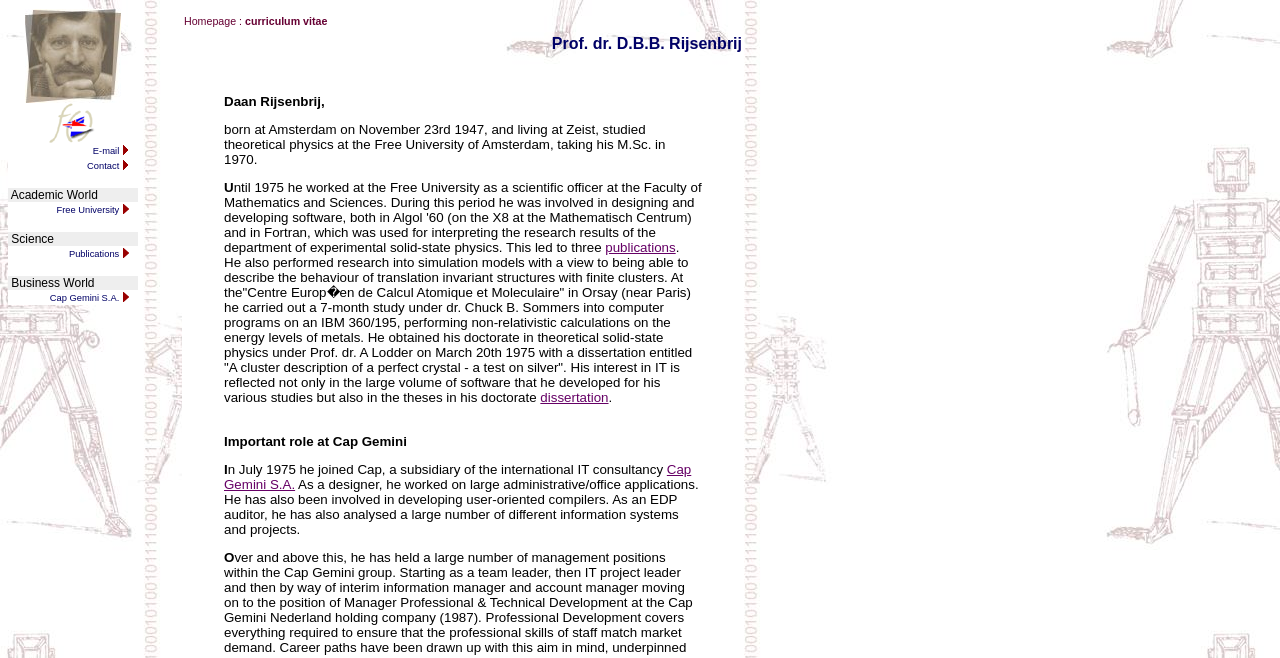Find the bounding box coordinates of the element you need to click on to perform this action: 'Read Publications'. The coordinates should be represented by four float values between 0 and 1, in the format [left, top, right, bottom].

[0.054, 0.378, 0.093, 0.393]